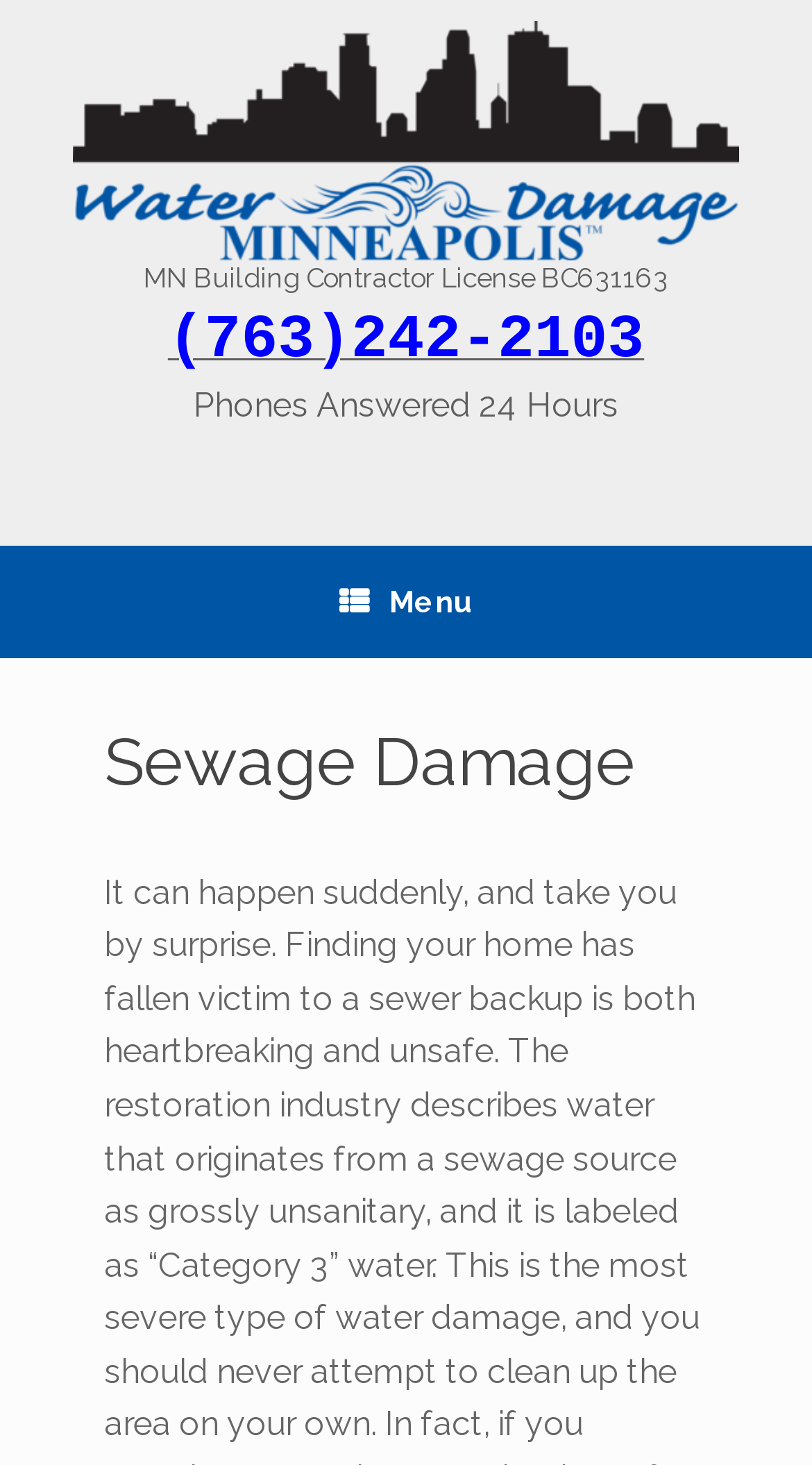Identify the bounding box for the UI element described as: "(763)242-2103". Ensure the coordinates are four float numbers between 0 and 1, formatted as [left, top, right, bottom].

[0.206, 0.208, 0.794, 0.256]